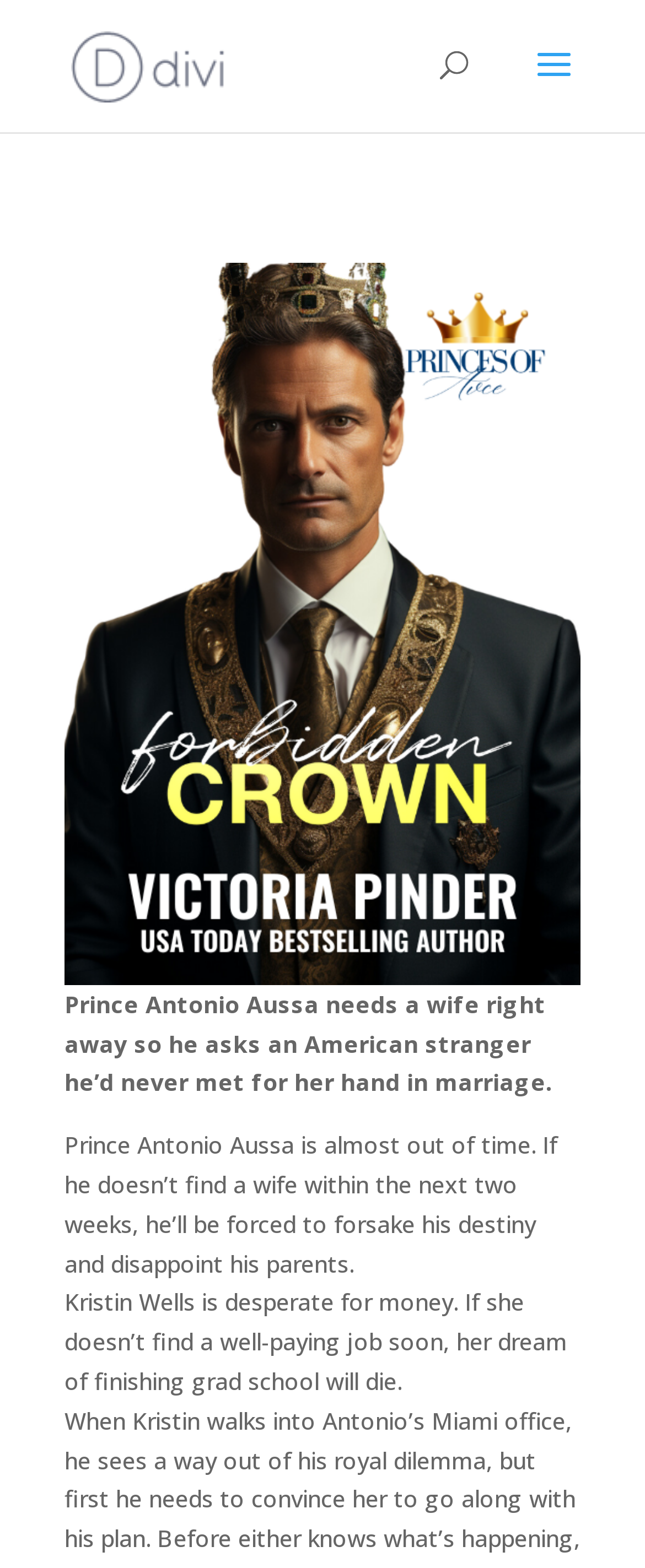What is the author's name?
Respond with a short answer, either a single word or a phrase, based on the image.

Victoria Pinder